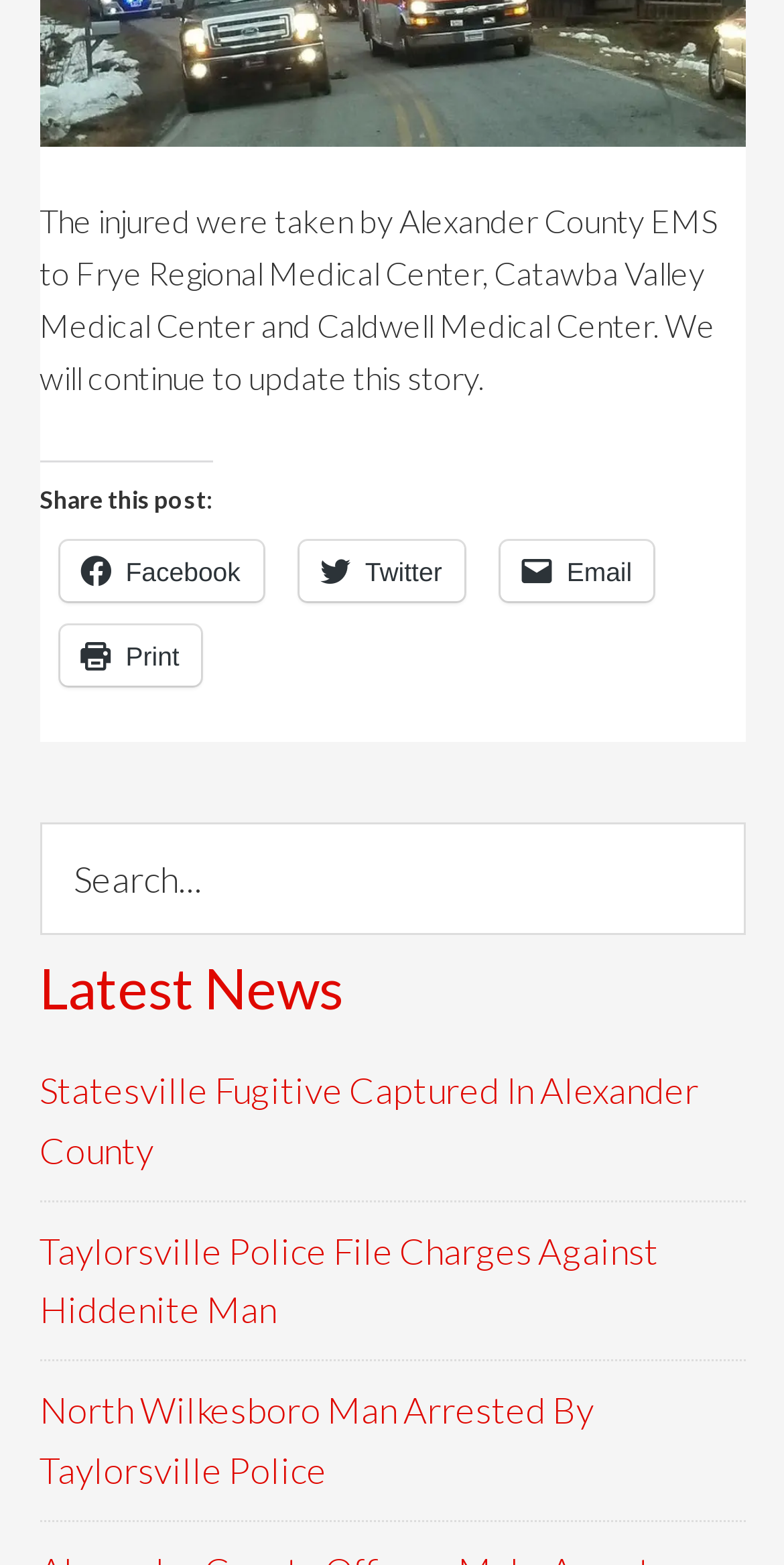Locate the bounding box coordinates of the element that needs to be clicked to carry out the instruction: "Search for a property". The coordinates should be given as four float numbers ranging from 0 to 1, i.e., [left, top, right, bottom].

None